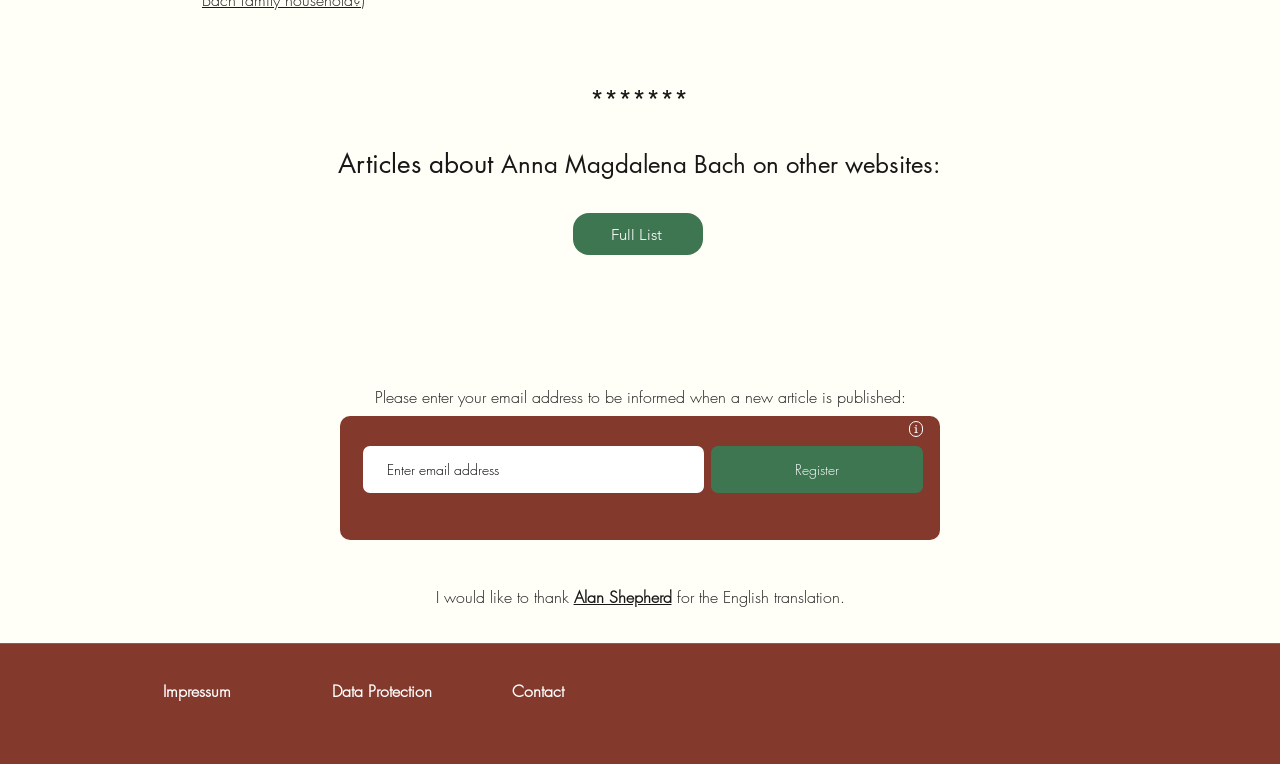Determine the bounding box coordinates for the clickable element to execute this instruction: "Click on Alan Shepherd". Provide the coordinates as four float numbers between 0 and 1, i.e., [left, top, right, bottom].

[0.448, 0.767, 0.525, 0.796]